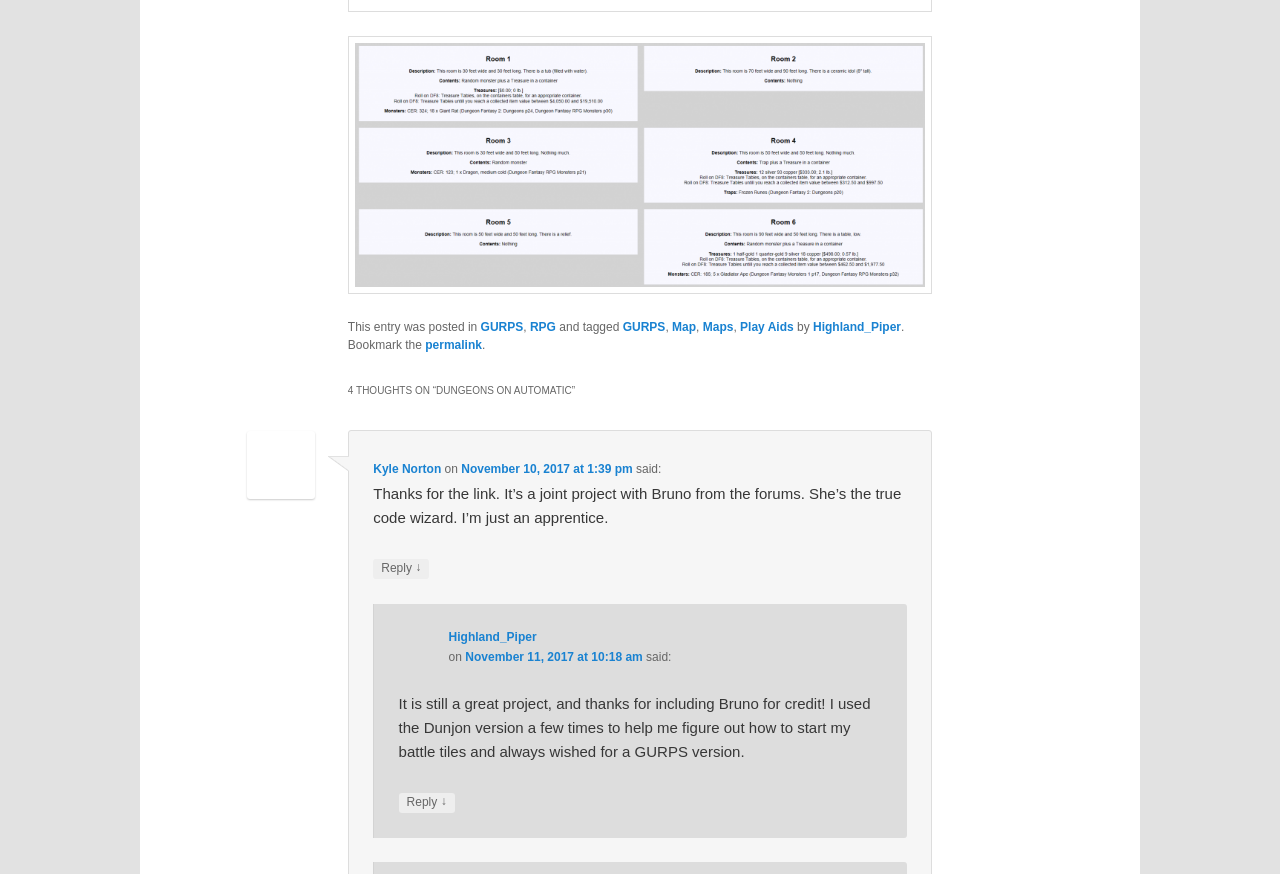Use the details in the image to answer the question thoroughly: 
What is the title of the article?

The title of the article can be found in the heading element with the text '4 THOUGHTS ON “DUNGEONS ON AUTOMATIC”'.